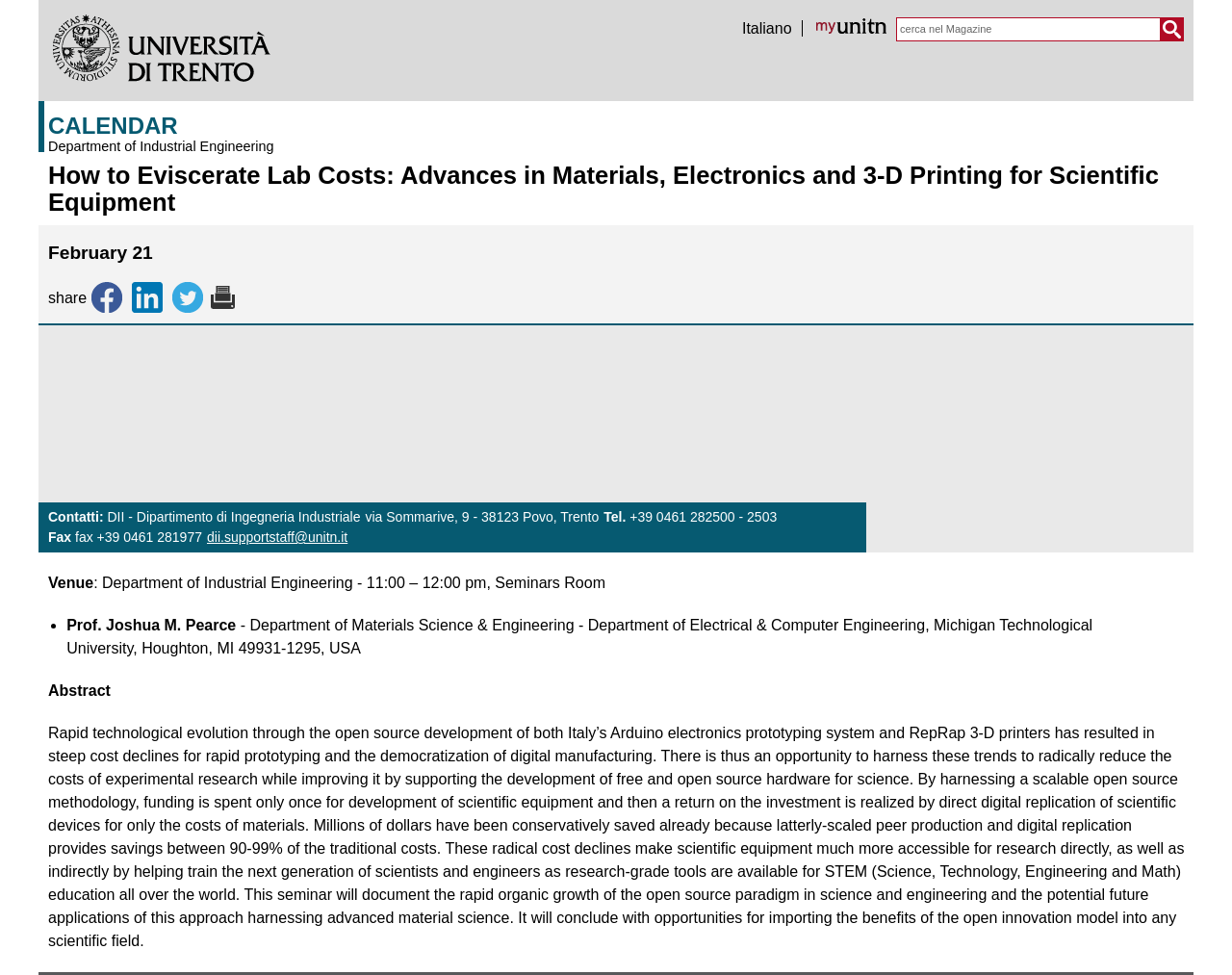Please identify the coordinates of the bounding box that should be clicked to fulfill this instruction: "Visit the 'CALENDAR' page".

[0.036, 0.104, 0.692, 0.138]